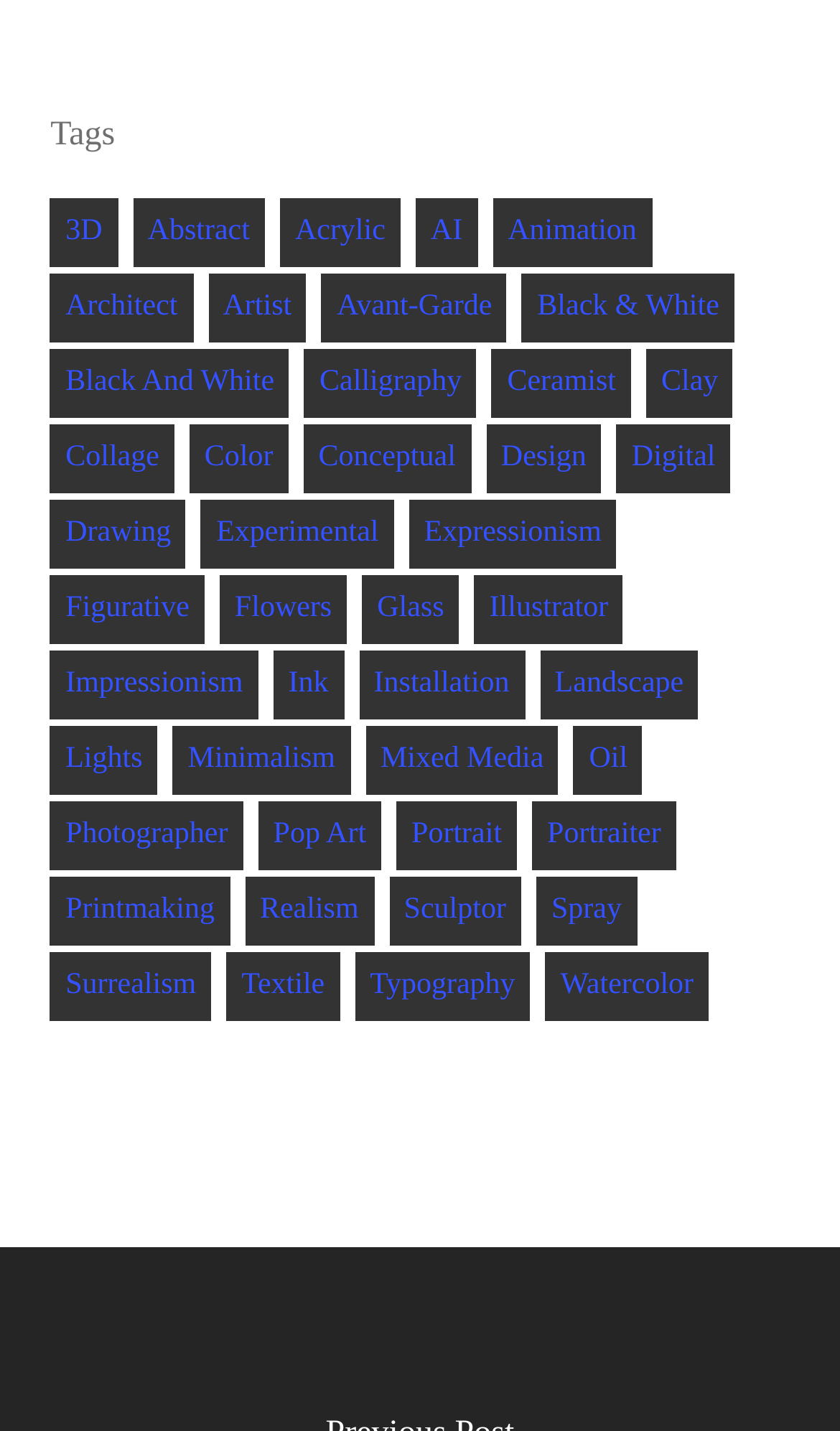Determine the bounding box coordinates in the format (top-left x, top-left y, bottom-right x, bottom-right y). Ensure all values are floating point numbers between 0 and 1. Identify the bounding box of the UI element described by: Black and White

[0.06, 0.244, 0.345, 0.292]